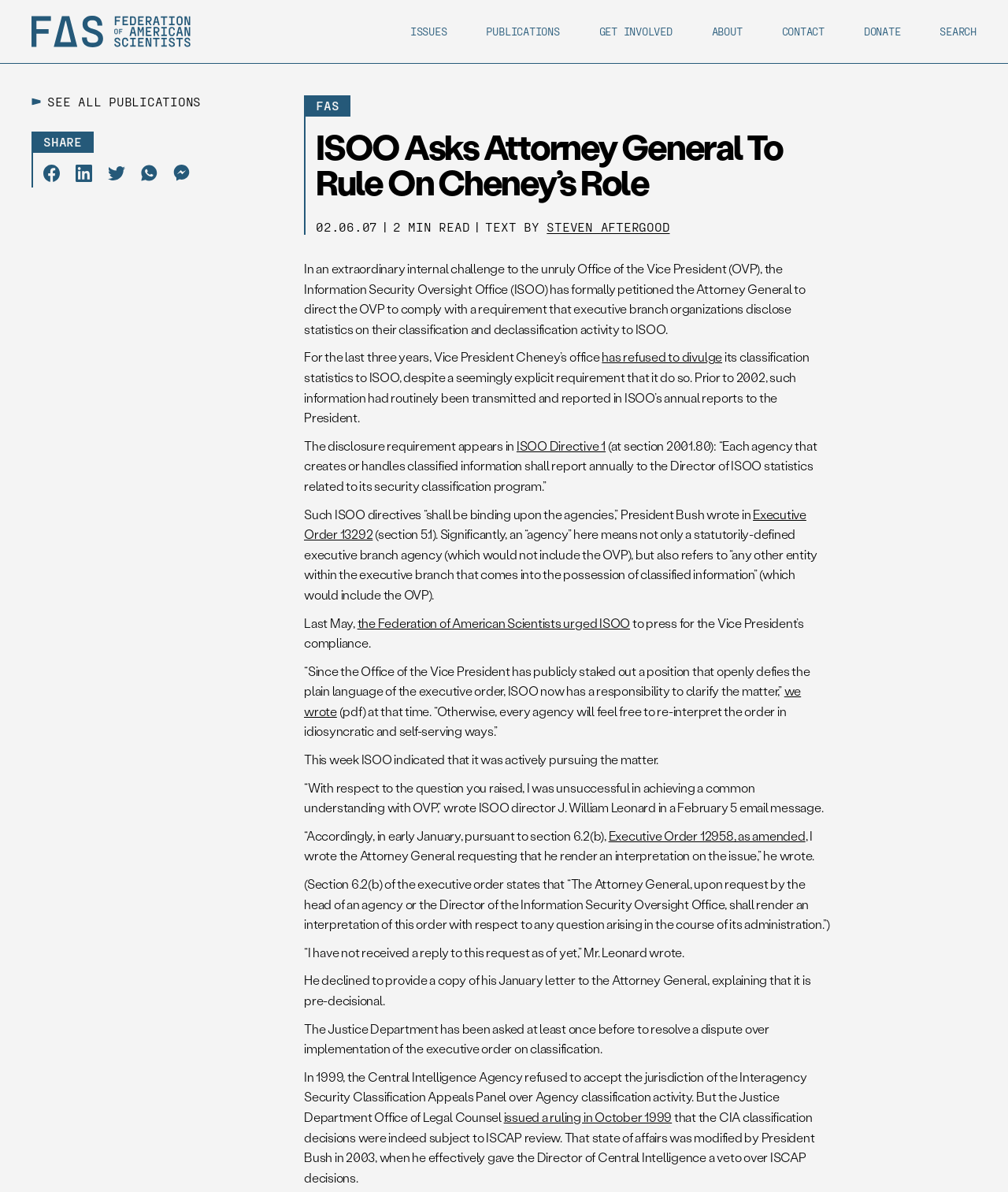Bounding box coordinates should be provided in the format (top-left x, top-left y, bottom-right x, bottom-right y) with all values between 0 and 1. Identify the bounding box for this UI element: Executive Order 12958, as amended

[0.604, 0.694, 0.799, 0.708]